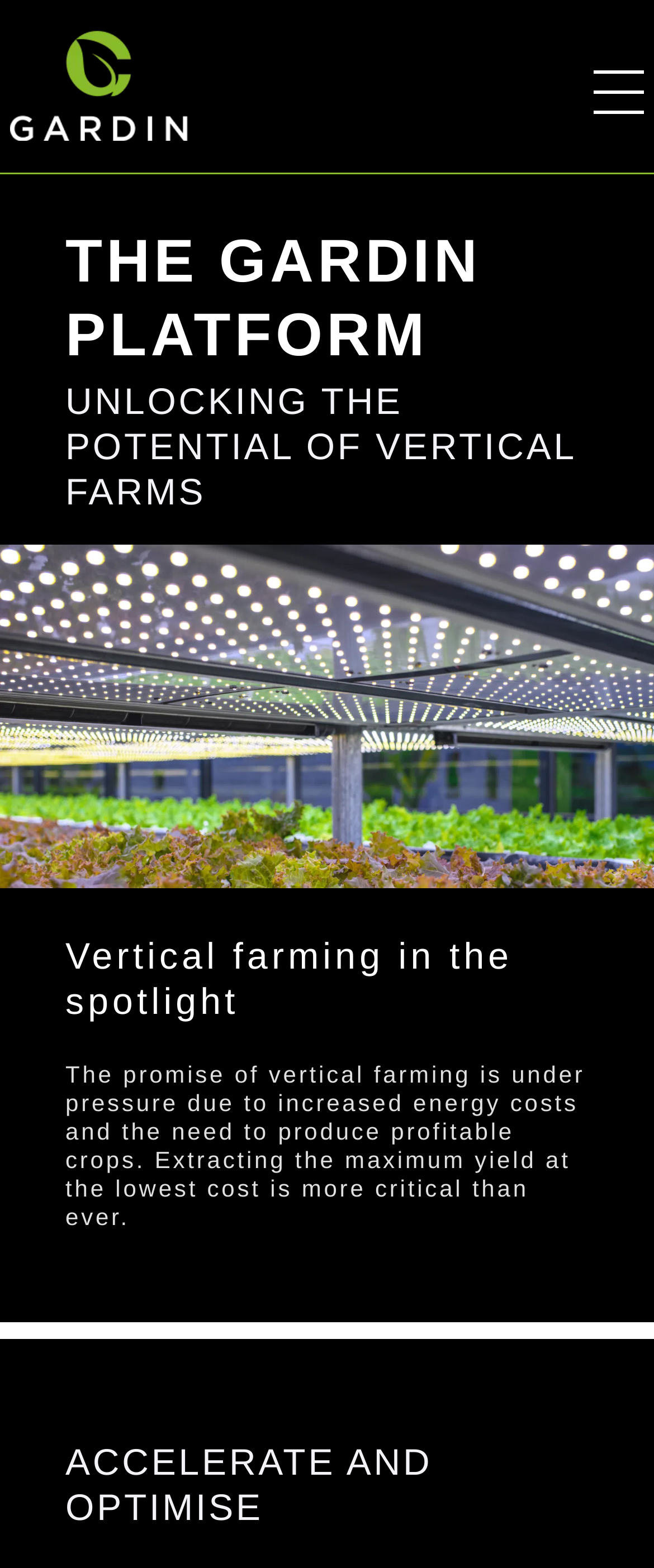Identify the title of the webpage and provide its text content.

THE GARDIN PLATFORM